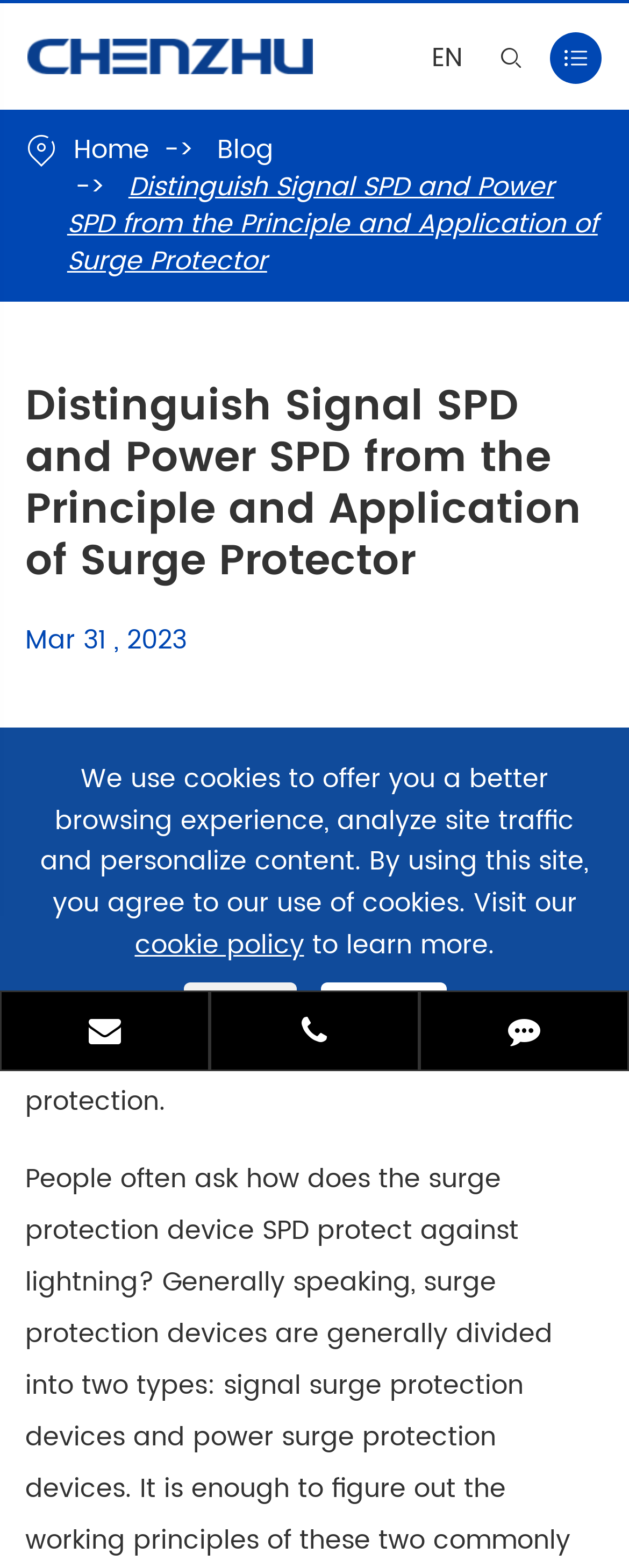Identify the bounding box coordinates of the clickable region to carry out the given instruction: "visit the company website".

[0.044, 0.024, 0.649, 0.048]